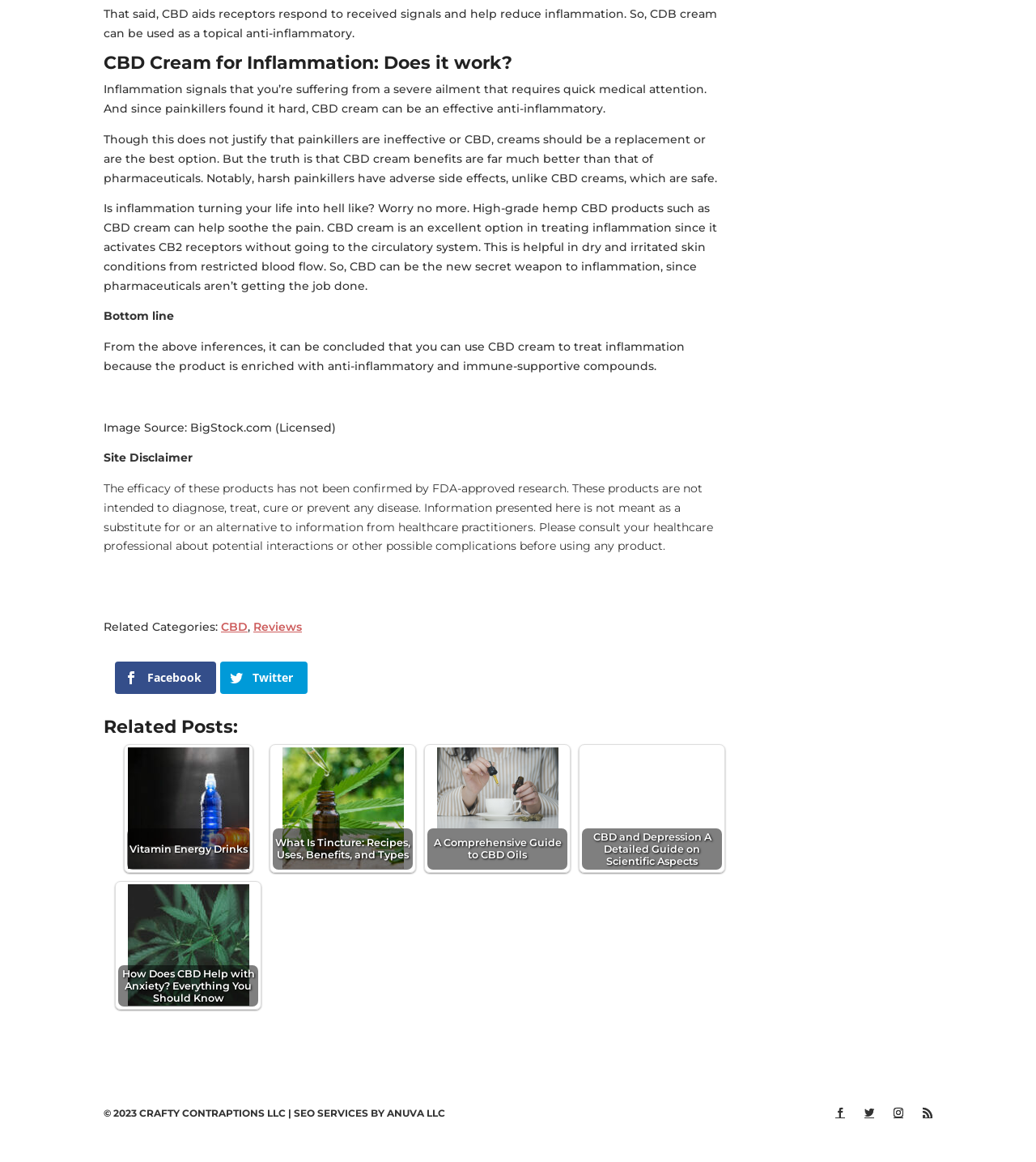Specify the bounding box coordinates of the region I need to click to perform the following instruction: "Check the related category of Reviews". The coordinates must be four float numbers in the range of 0 to 1, i.e., [left, top, right, bottom].

[0.245, 0.533, 0.291, 0.546]